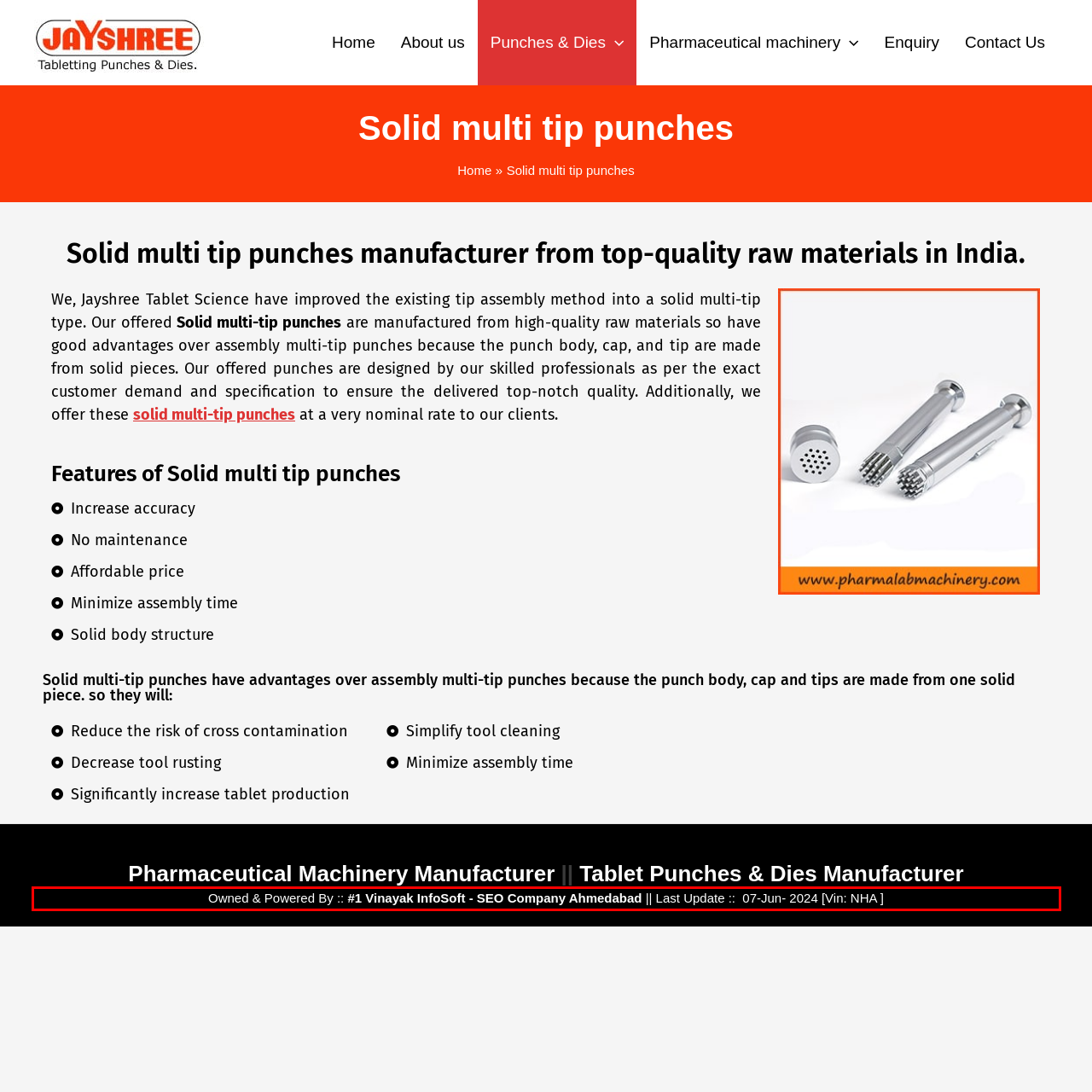Examine the screenshot of the webpage, locate the red bounding box, and perform OCR to extract the text contained within it.

Owned & Powered By :: #1 Vinayak InfoSoft - SEO Company Ahmedabad || Last Update :: 07-Jun- 2024 [Vin: NHA ]